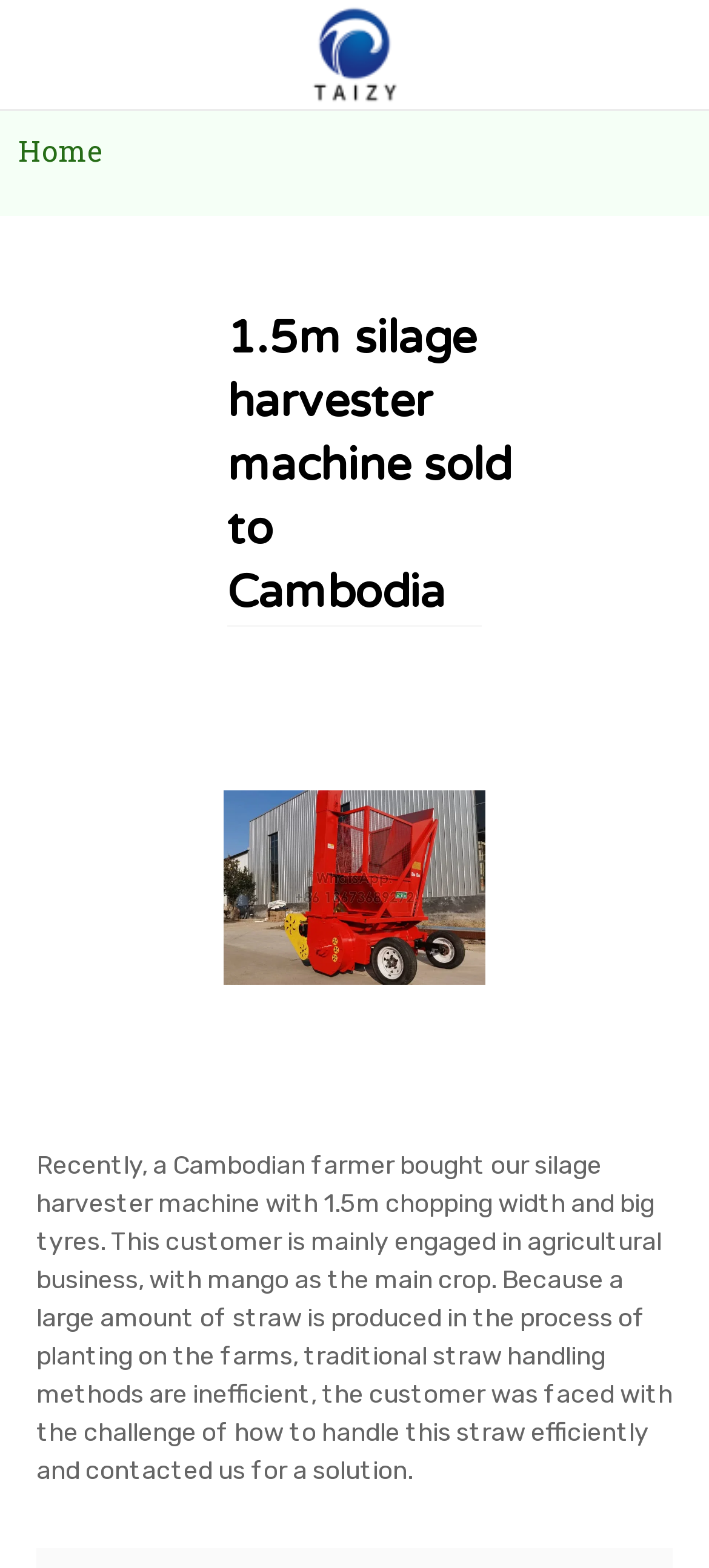Use a single word or phrase to answer the question:
What is the main crop of the Cambodian farmer?

mango